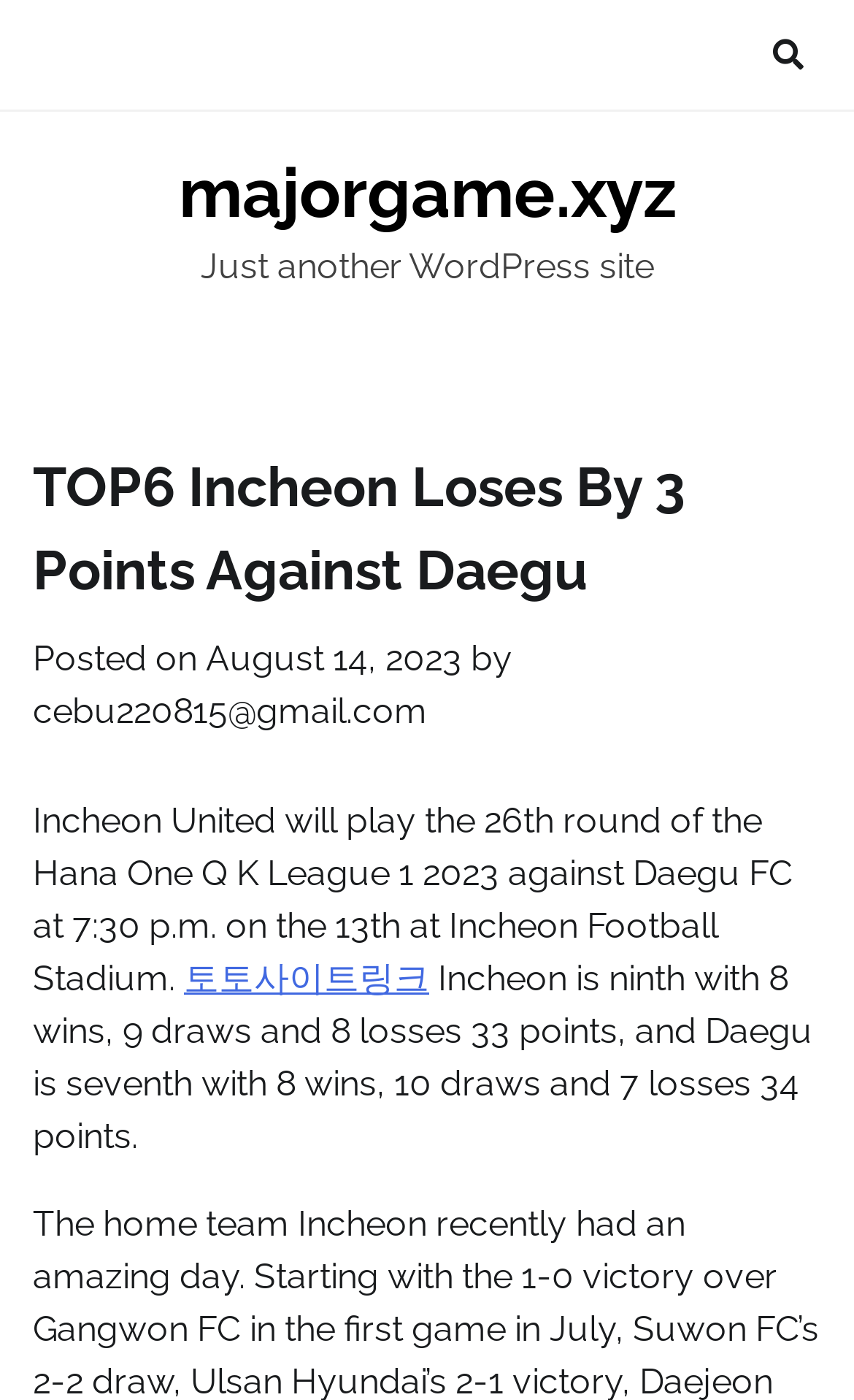Extract the bounding box of the UI element described as: "SERVICES".

None